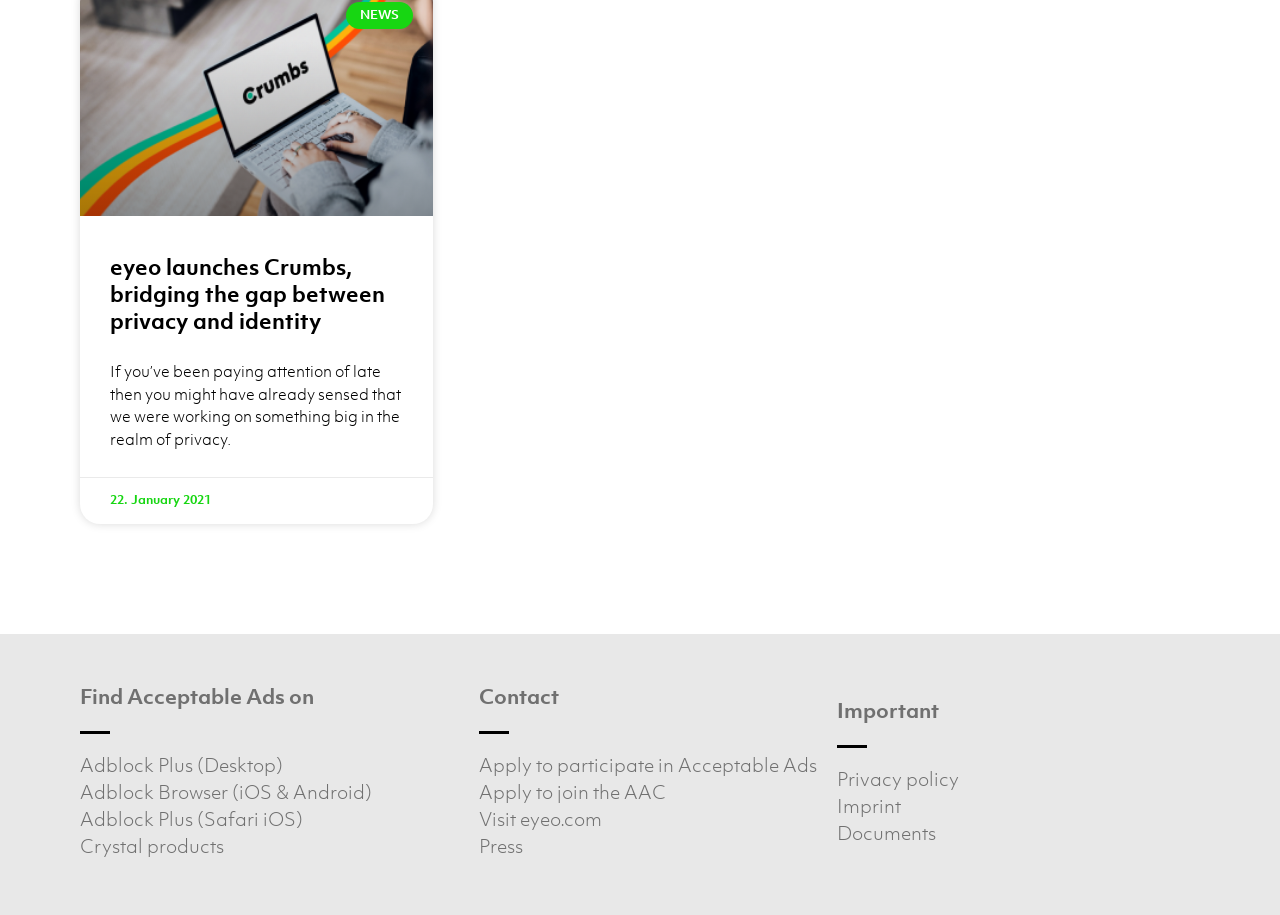What is the date of the latest news article?
Give a detailed explanation using the information visible in the image.

I found the date of the latest news article by looking at the text '22. January 2021' which is located below the heading 'eyeo launches Crumbs, bridging the gap between privacy and identity'.